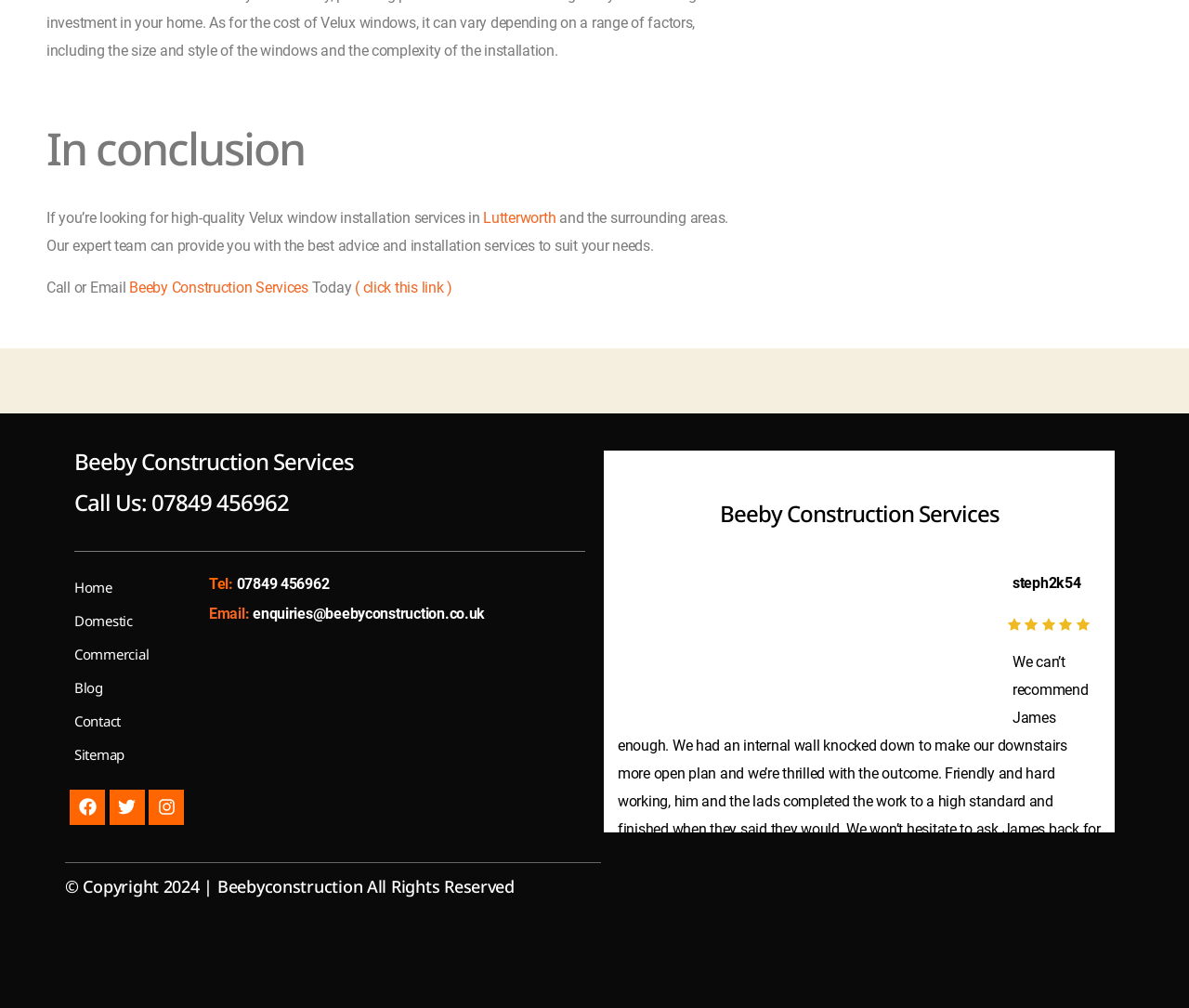Provide the bounding box coordinates of the HTML element described as: "Email: enquiries@beebyconstruction.co.uk". The bounding box coordinates should be four float numbers between 0 and 1, i.e., [left, top, right, bottom].

[0.176, 0.6, 0.408, 0.617]